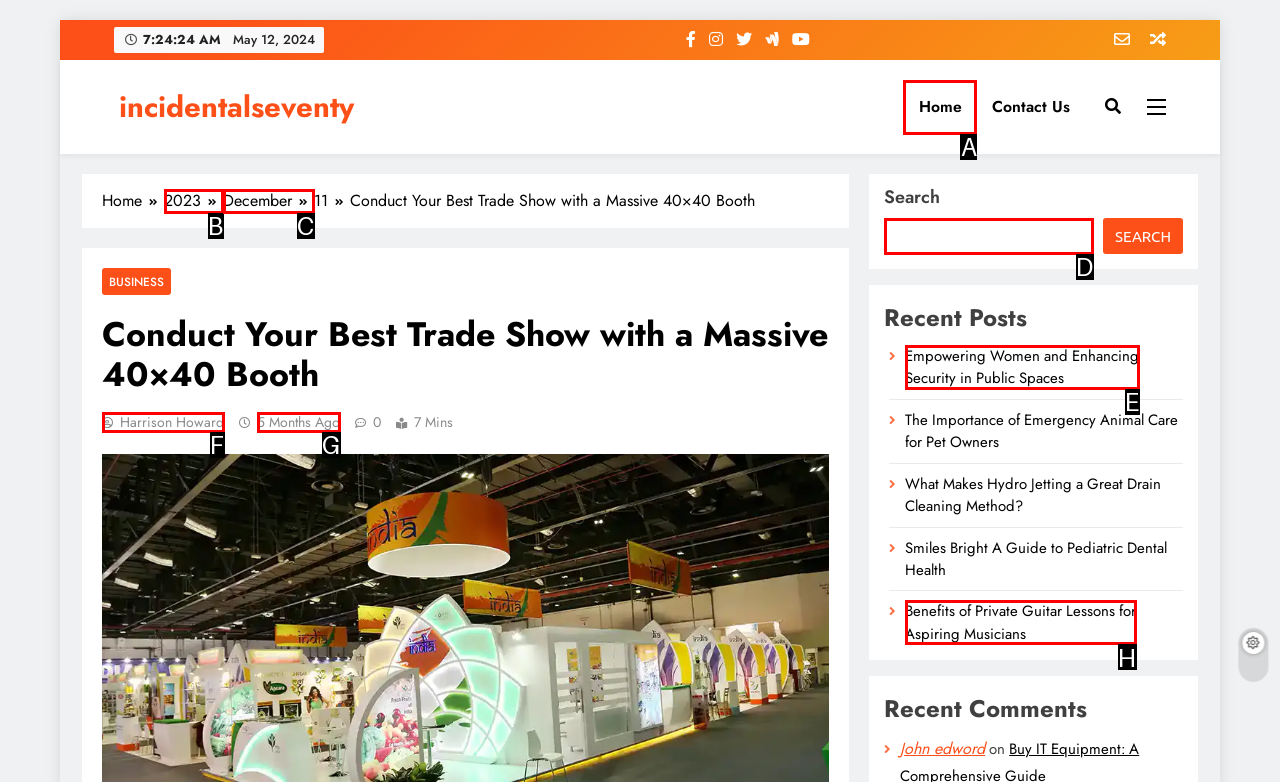Given the description: harrison howard, identify the matching HTML element. Provide the letter of the correct option.

F